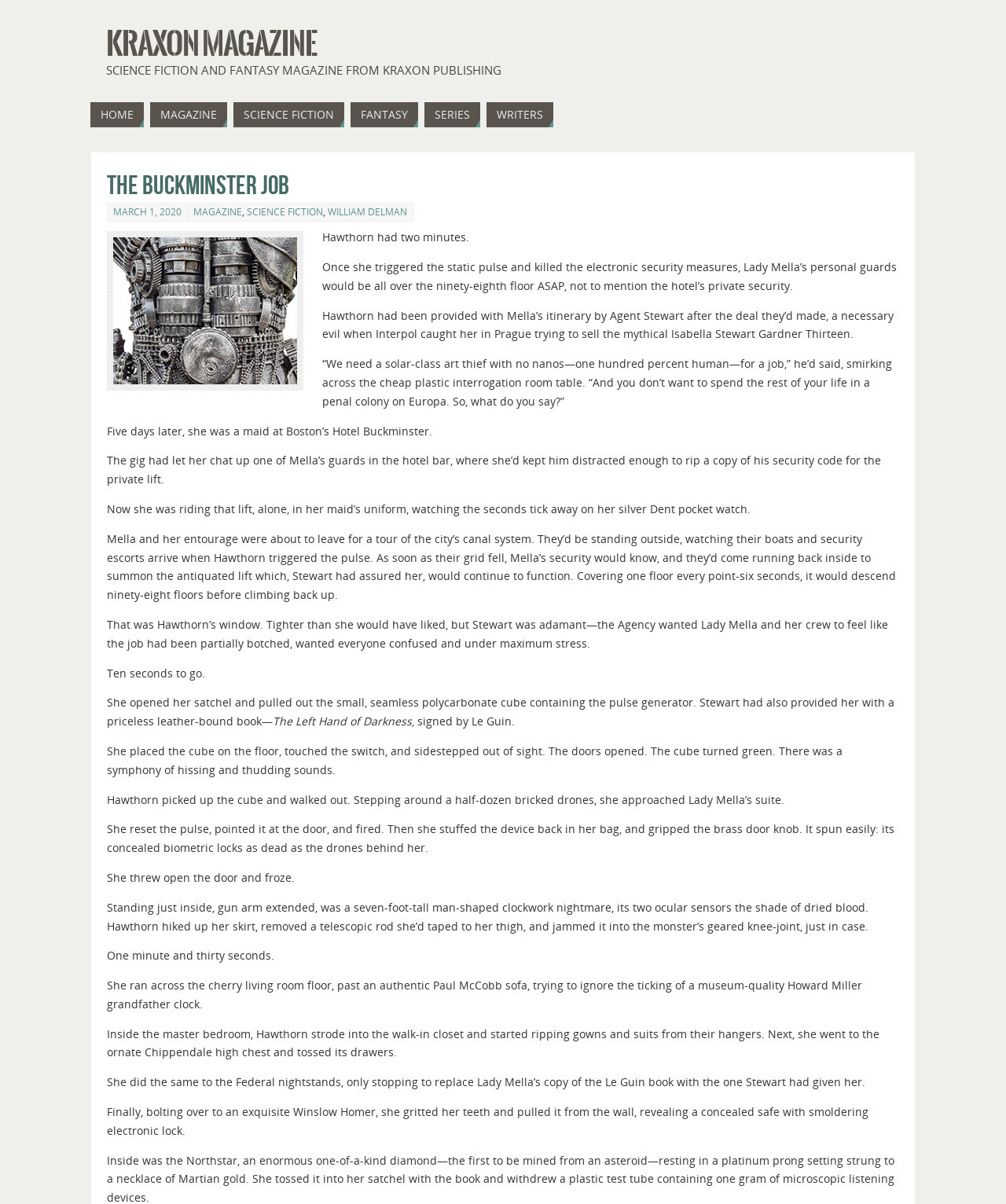What is the name of the magazine?
Examine the image and provide an in-depth answer to the question.

The name of the magazine can be found in the top-left corner of the webpage, where it is written as 'KRAXON MAGAZINE' in a link element.